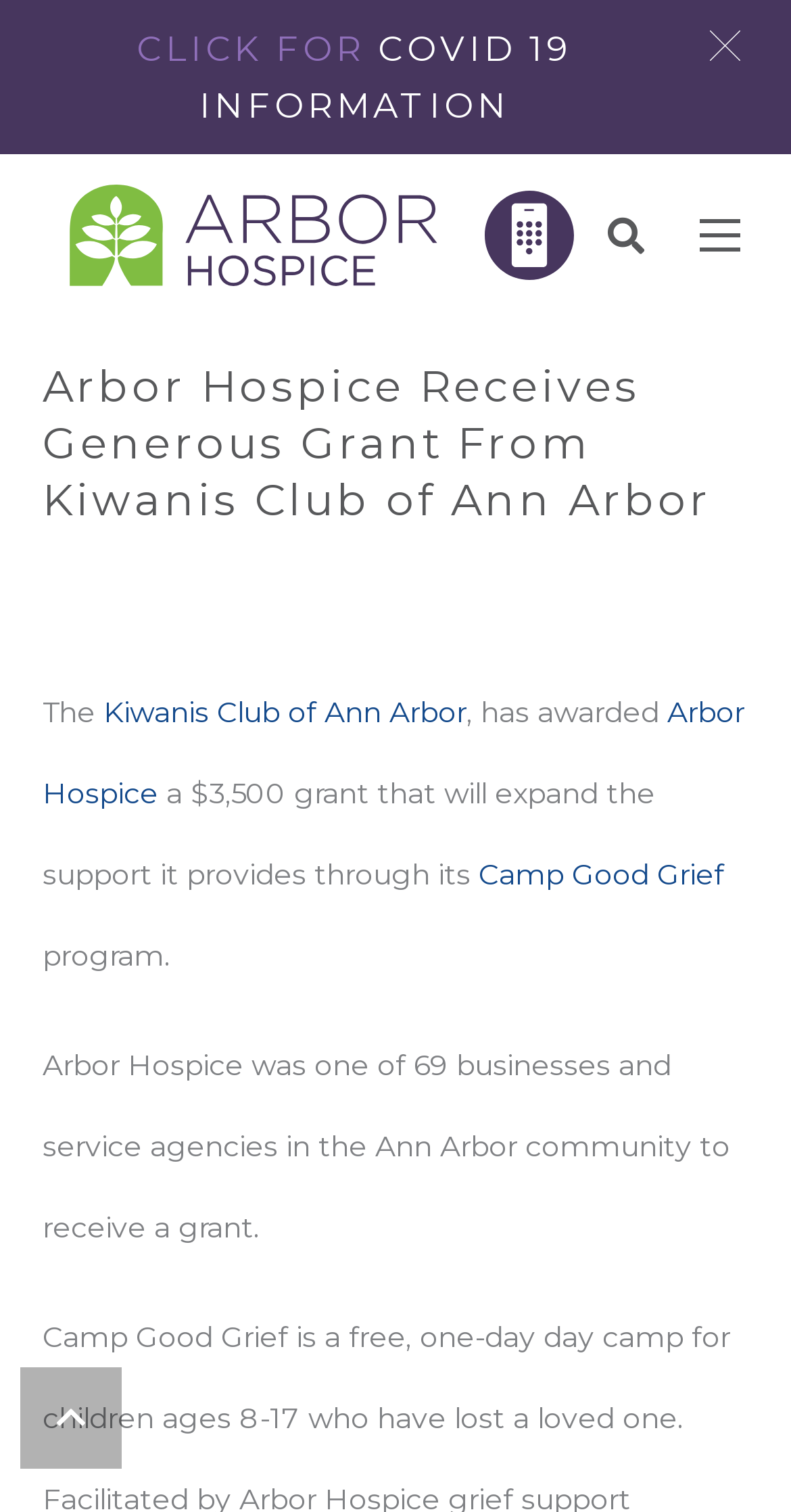Provide a brief response using a word or short phrase to this question:
How many links are in the top navigation bar?

4